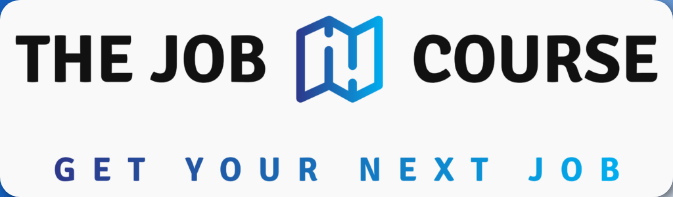What is the color of the slogan 'GET YOUR NEXT JOB'?
Deliver a detailed and extensive answer to the question.

The question asks about the color of the slogan 'GET YOUR NEXT JOB' in the logo. According to the caption, the slogan is featured in a vibrant blue color, which is meant to encourage action and engagement.